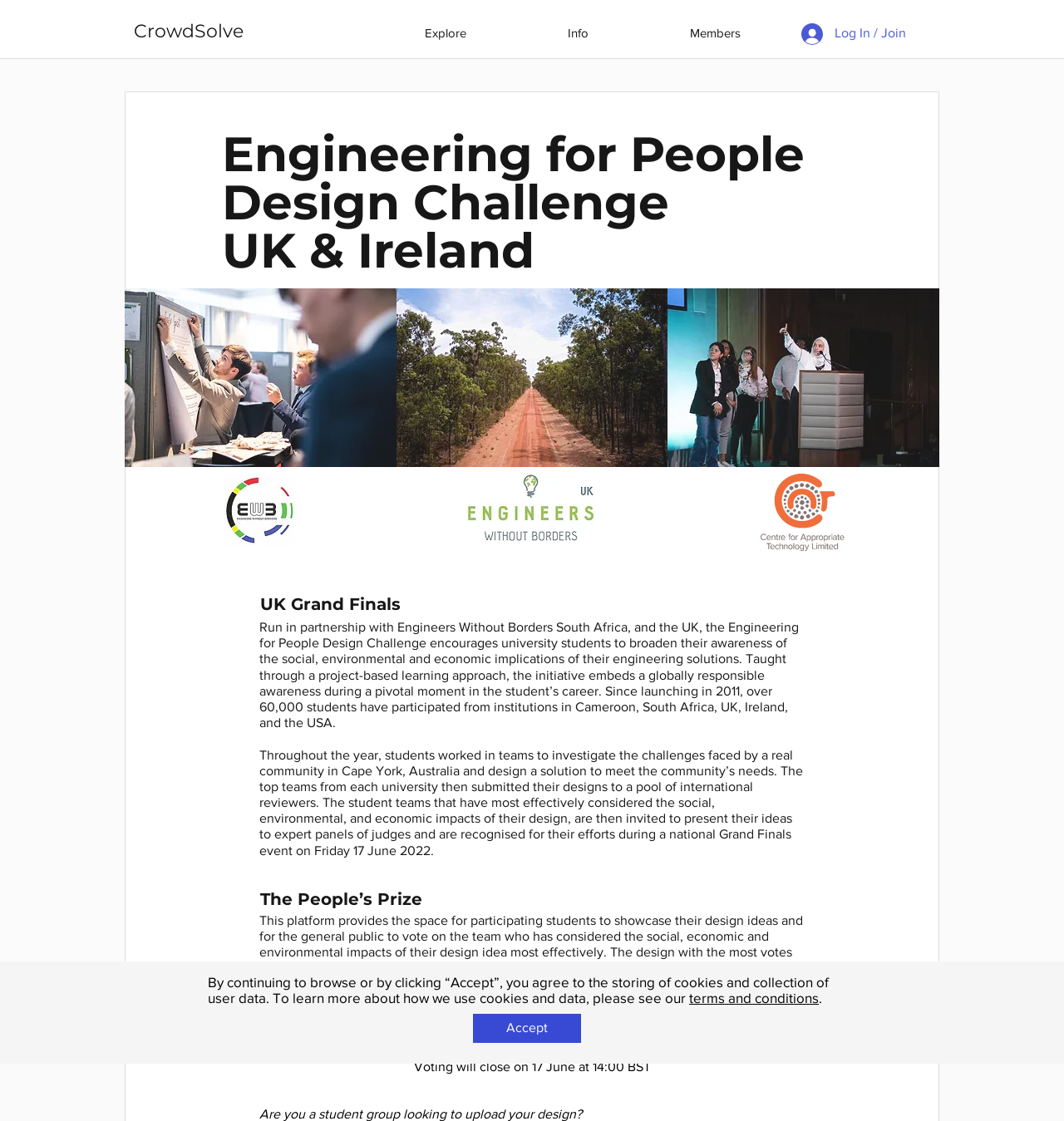Observe the image and answer the following question in detail: What is the role of Engineers Without Borders in the challenge?

Engineers Without Borders is a partner in the Engineering for People Design Challenge, along with the UK. This partnership suggests that Engineers Without Borders plays a significant role in supporting and promoting the challenge.